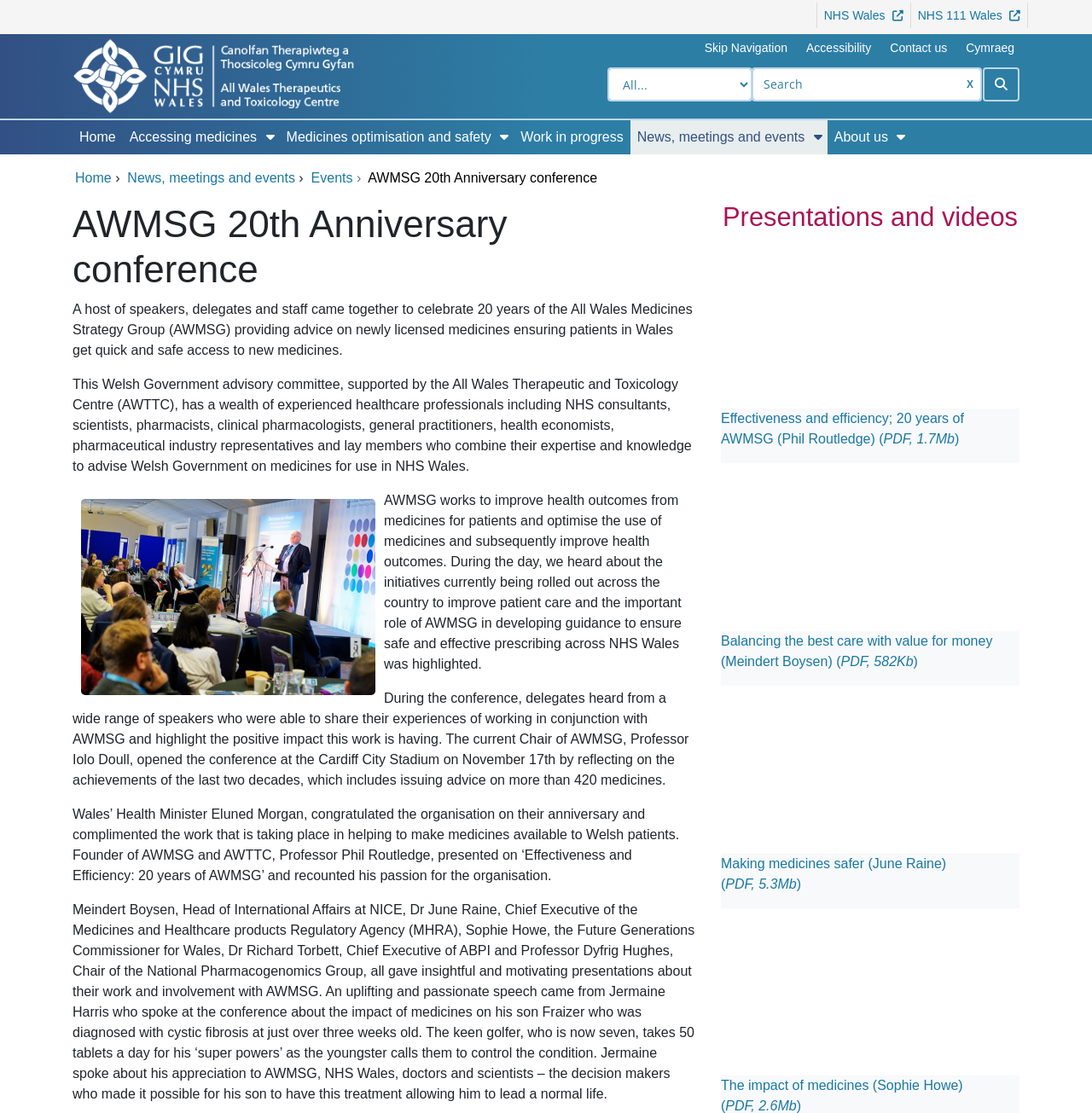Identify the bounding box coordinates for the UI element mentioned here: "AWMSG 20th Anniversary conference". Provide the coordinates as four float values between 0 and 1, i.e., [left, top, right, bottom].

[0.337, 0.153, 0.547, 0.166]